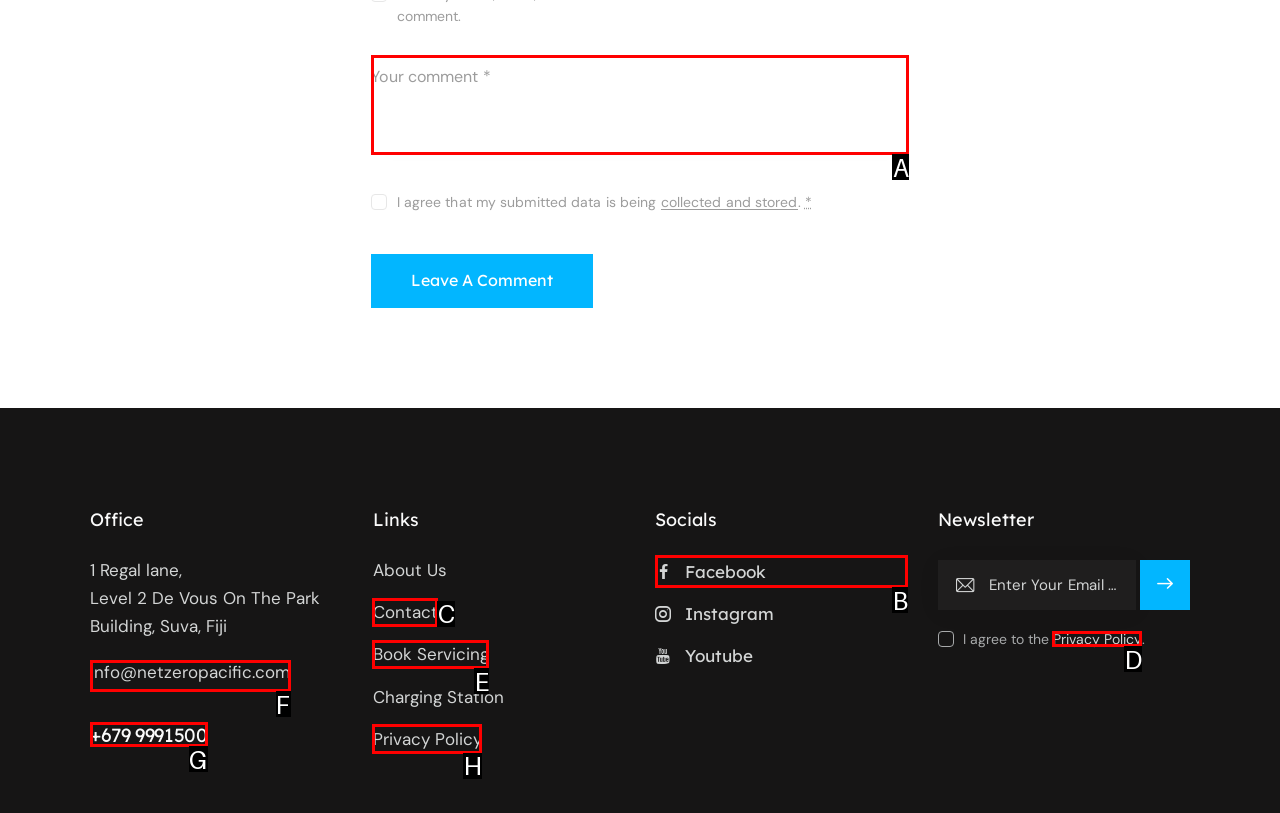Match the description to the correct option: Book Servicing
Provide the letter of the matching option directly.

E